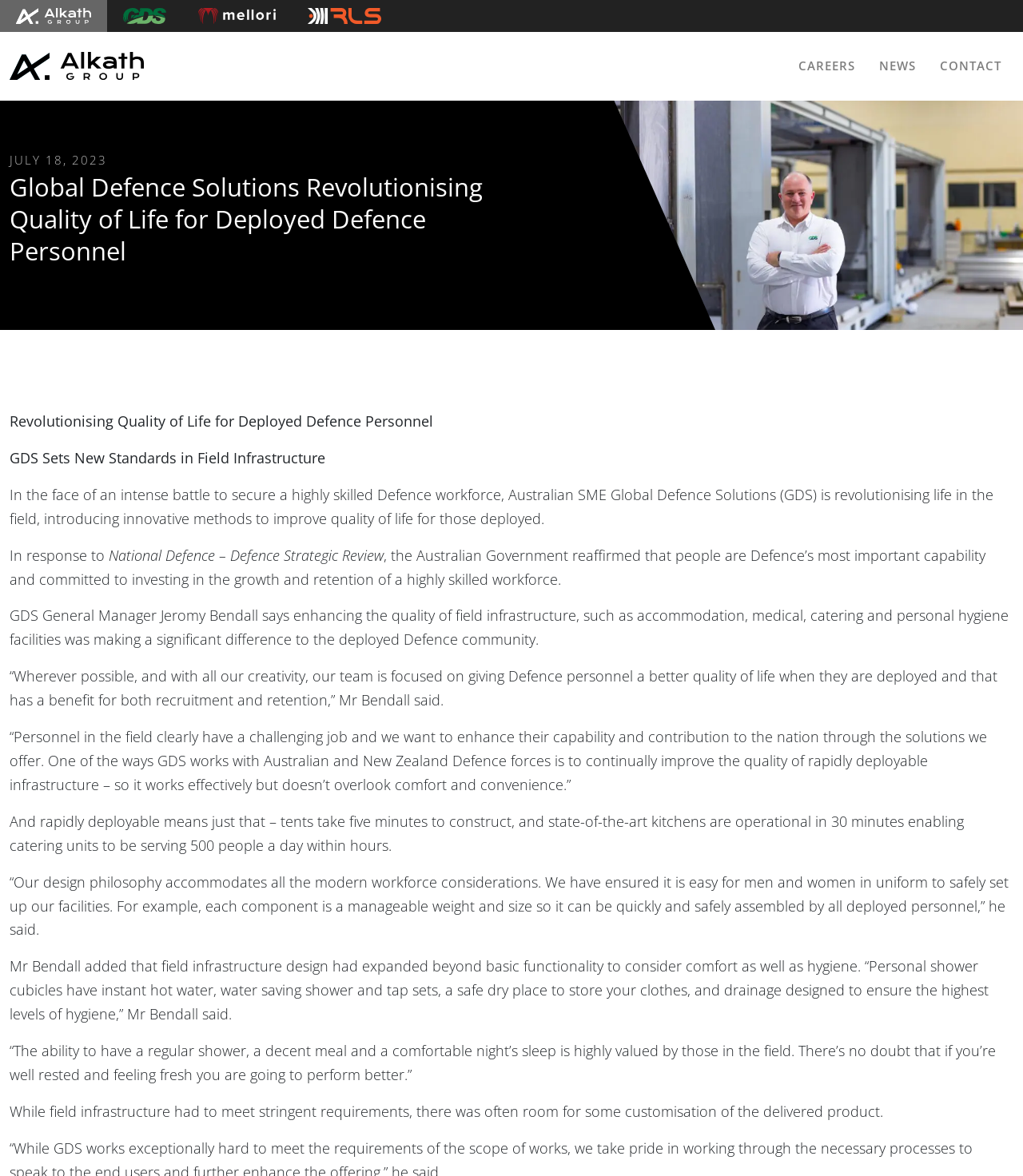Determine the main heading of the webpage and generate its text.

Global Defence Solutions Revolutionising Quality of Life for Deployed Defence Personnel